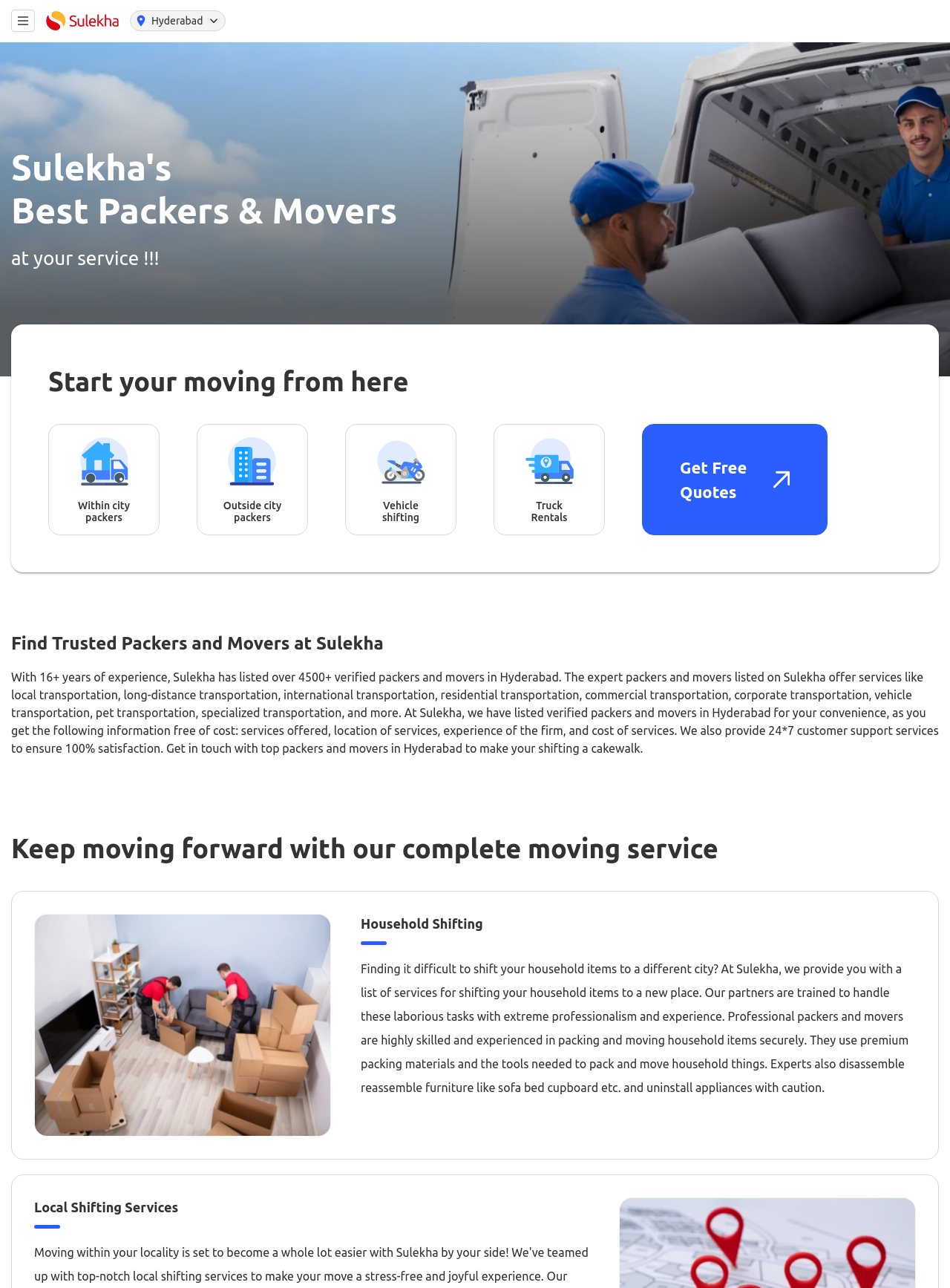Based on the visual content of the image, answer the question thoroughly: What type of transportation services are offered by the listed packers and movers?

These services are mentioned in the paragraph that describes the services offered by the listed packers and movers in Hyderabad, including local transportation, long-distance transportation, international transportation, and more.